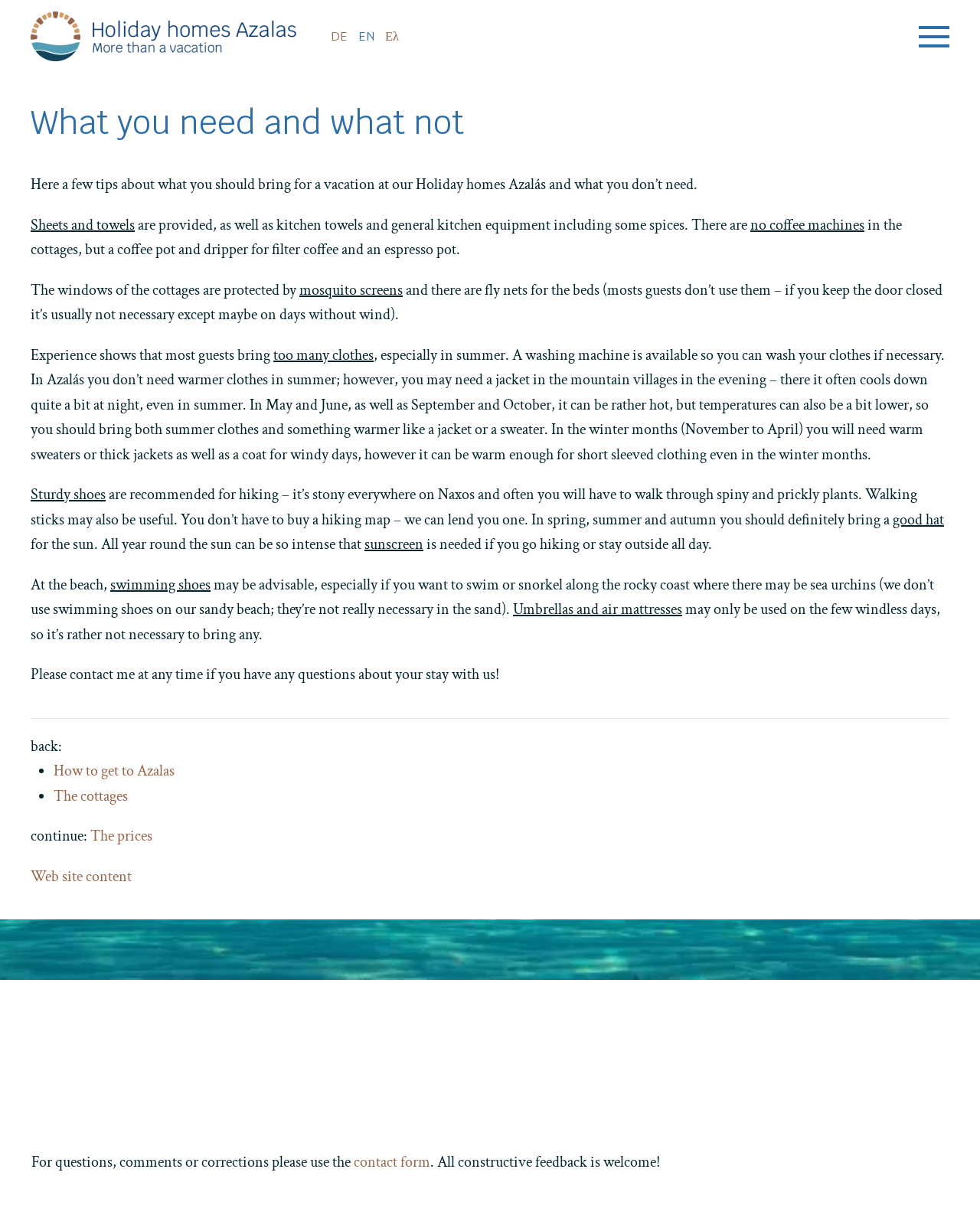Please specify the bounding box coordinates of the area that should be clicked to accomplish the following instruction: "Switch to English language". The coordinates should consist of four float numbers between 0 and 1, i.e., [left, top, right, bottom].

[0.366, 0.023, 0.382, 0.037]